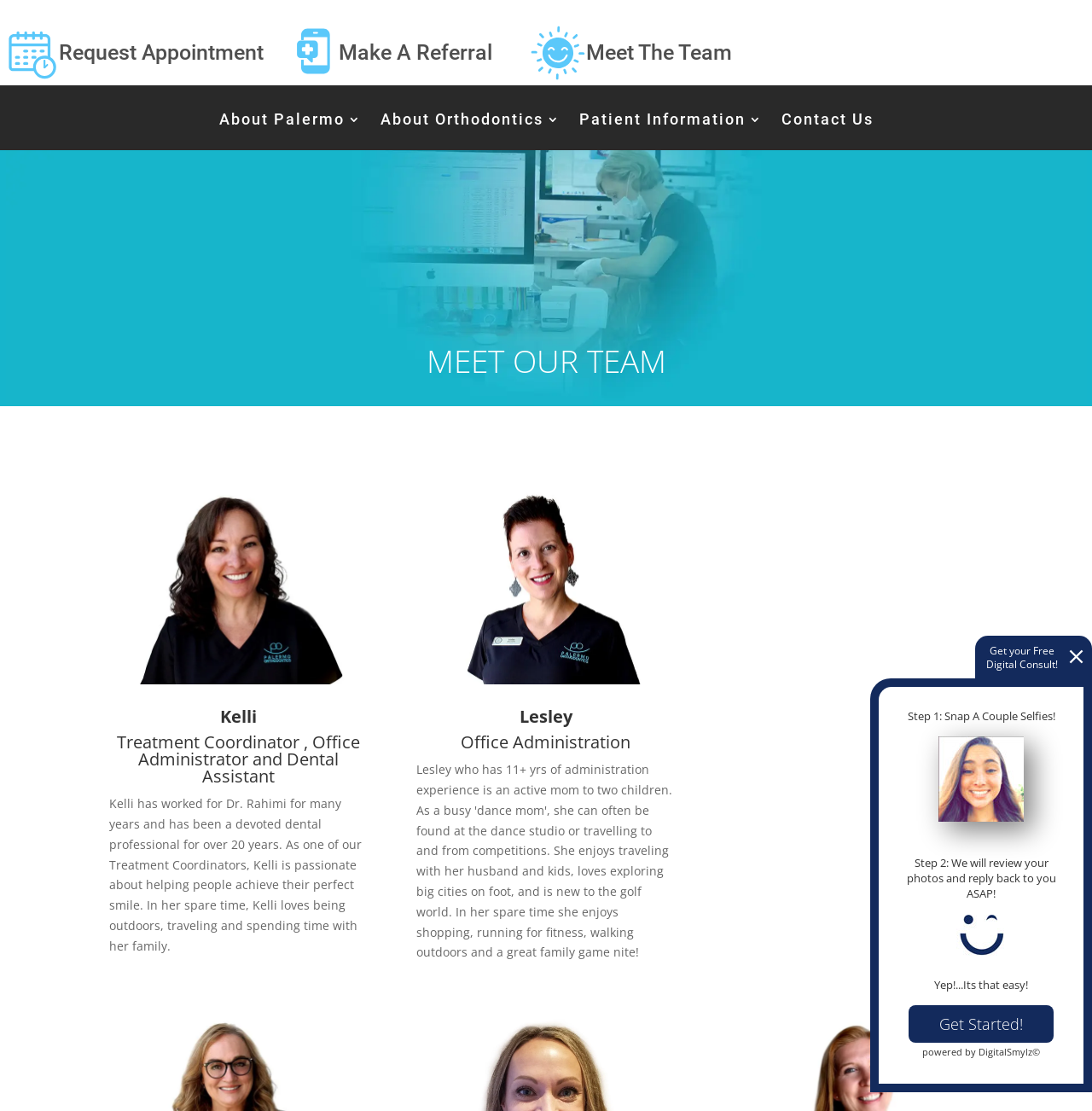Extract the top-level heading from the webpage and provide its text.

MEET OUR TEAM